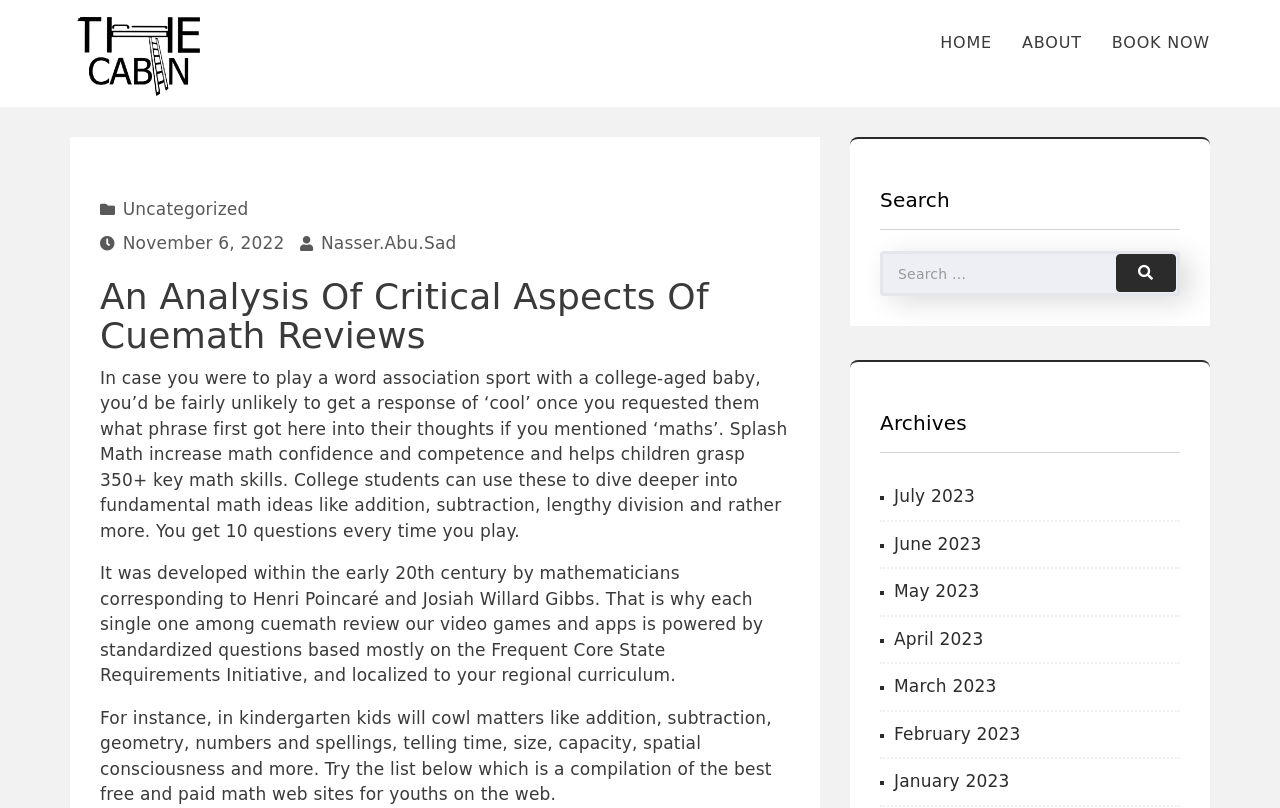Find the bounding box coordinates for the area that should be clicked to accomplish the instruction: "Click the 'HOME' link".

[0.723, 0.0, 0.787, 0.105]